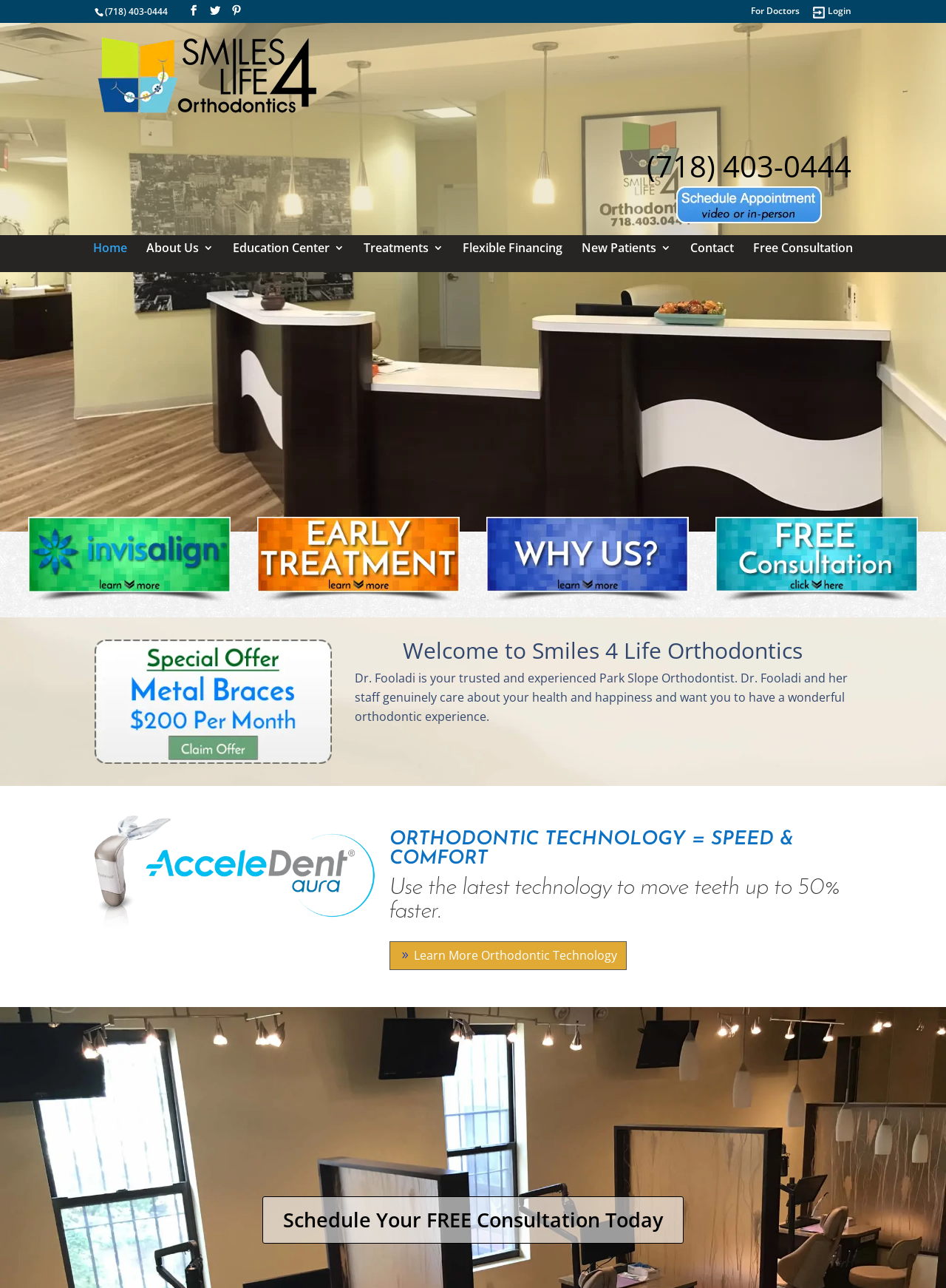What is the phone number of Smiles 4 Life Orthodontics?
Provide a one-word or short-phrase answer based on the image.

(718) 403-0444